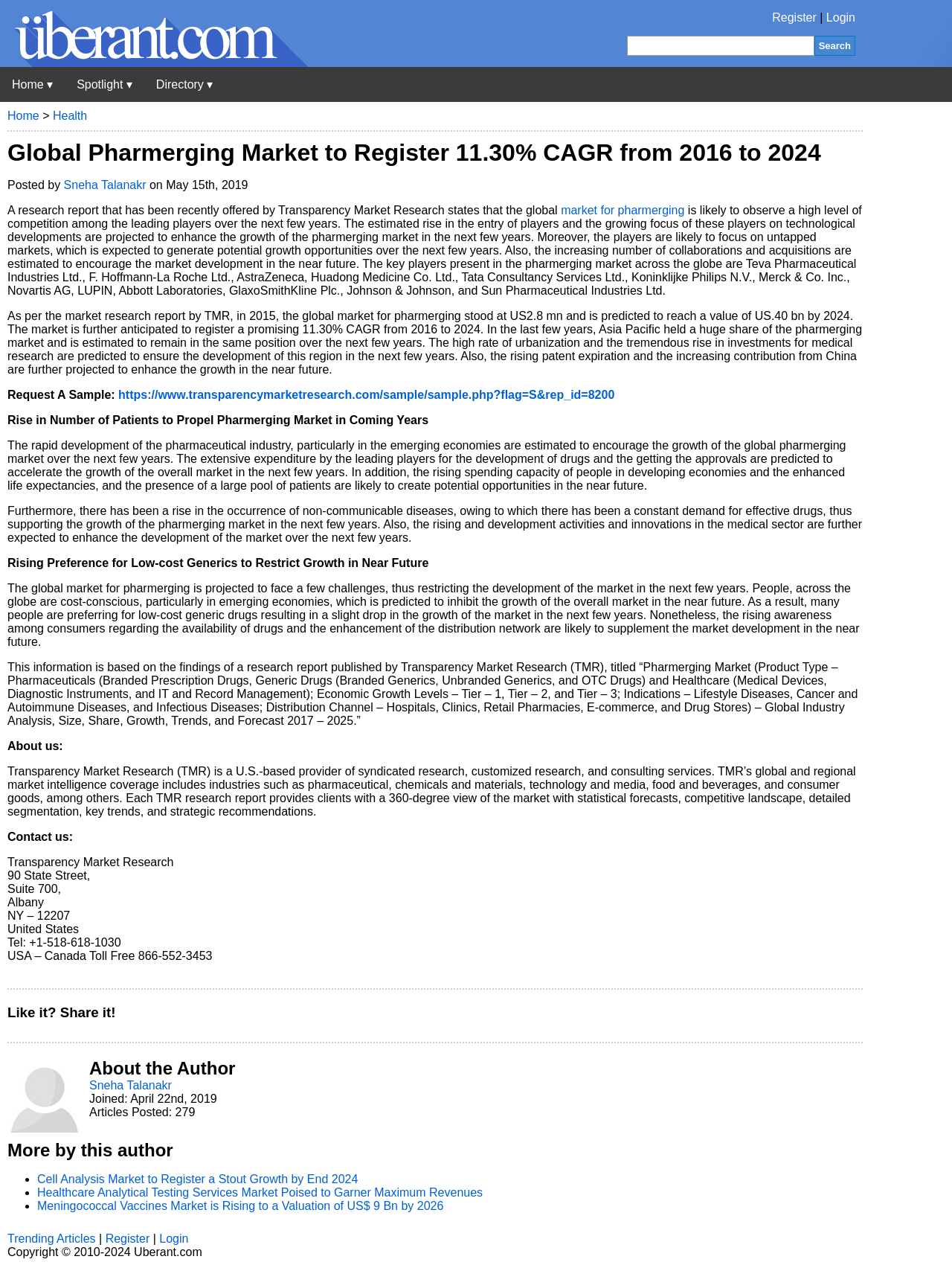Highlight the bounding box of the UI element that corresponds to this description: "Directory ▾".

[0.164, 0.062, 0.224, 0.072]